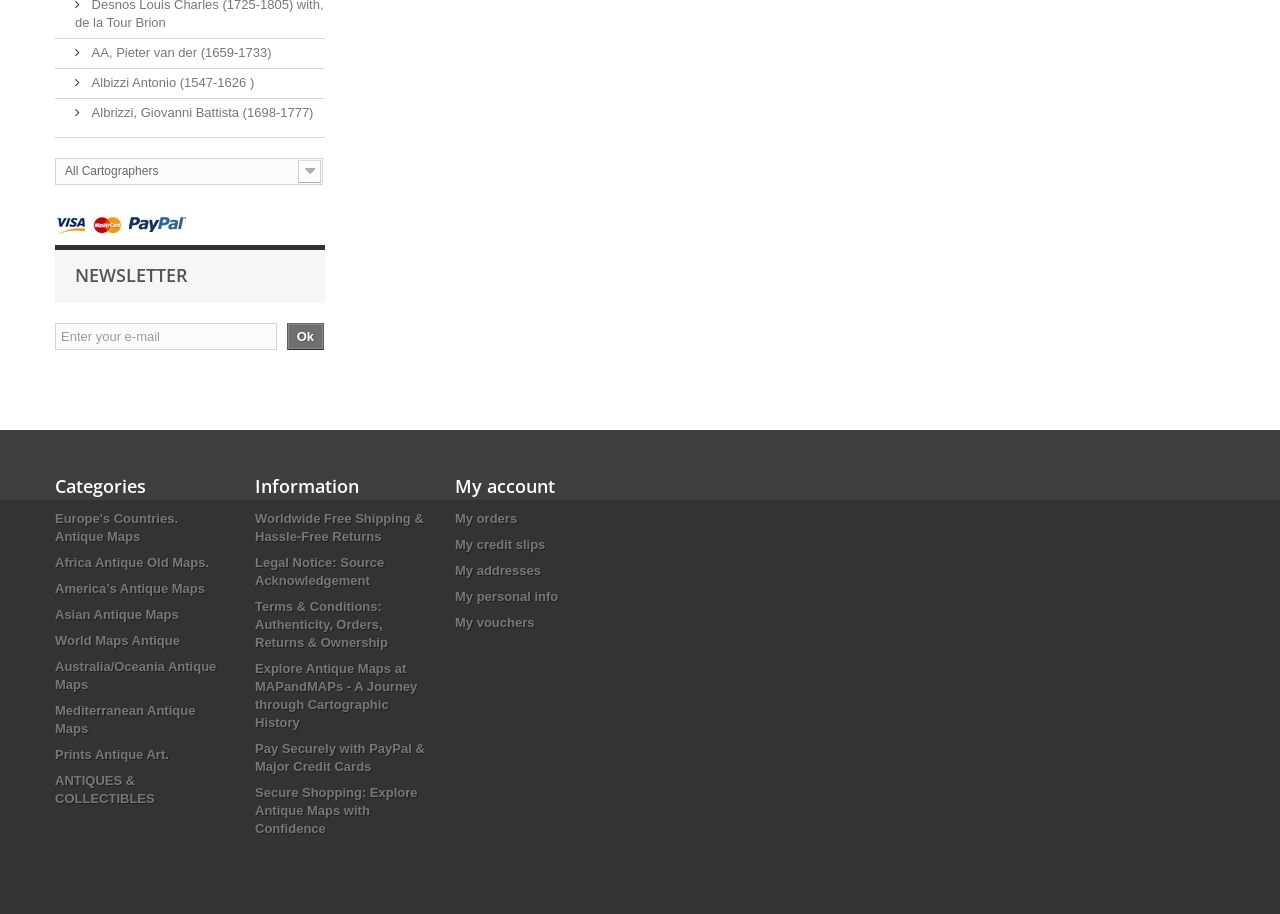Identify the bounding box coordinates for the UI element described as: "My account". The coordinates should be provided as four floats between 0 and 1: [left, top, right, bottom].

[0.355, 0.519, 0.434, 0.545]